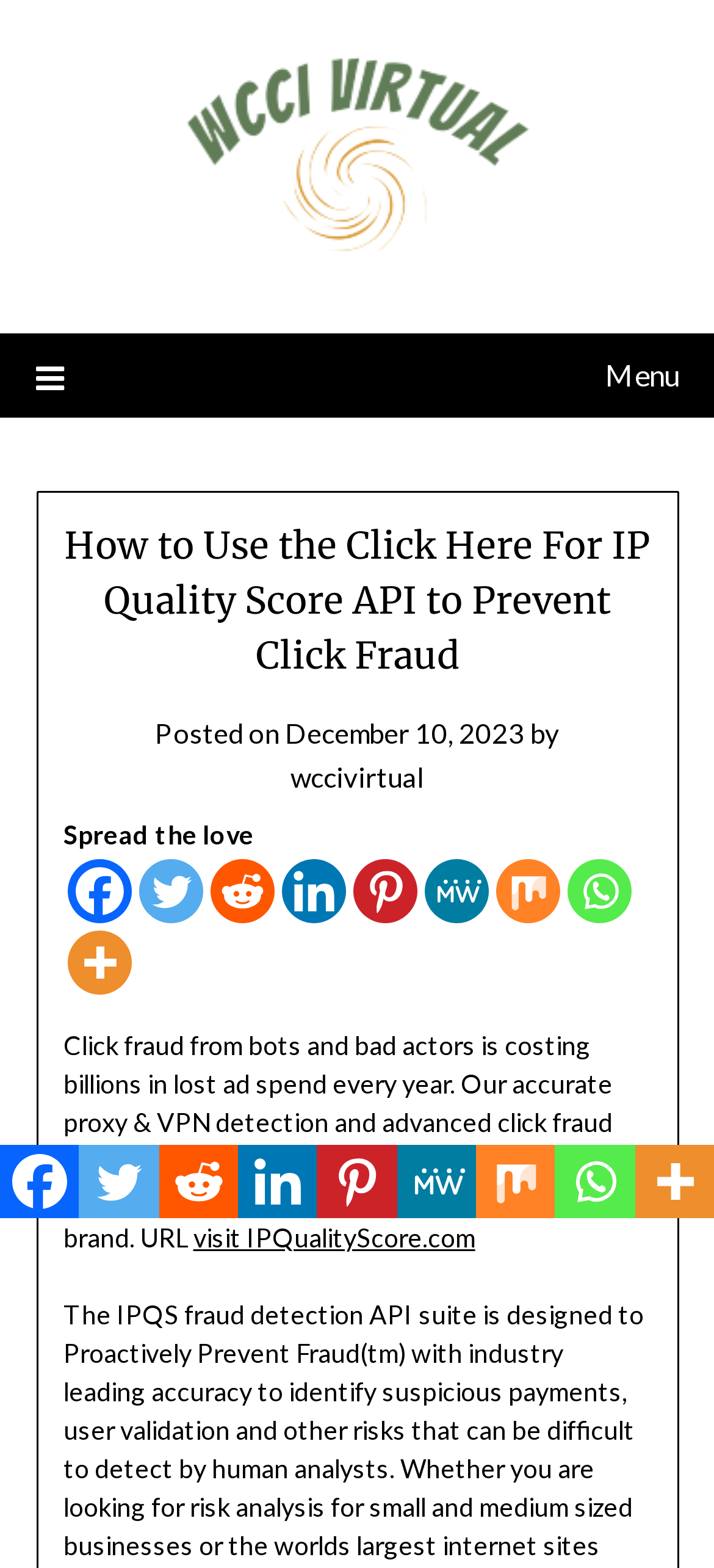Please find the bounding box coordinates of the section that needs to be clicked to achieve this instruction: "Open the menu".

[0.05, 0.213, 0.95, 0.266]